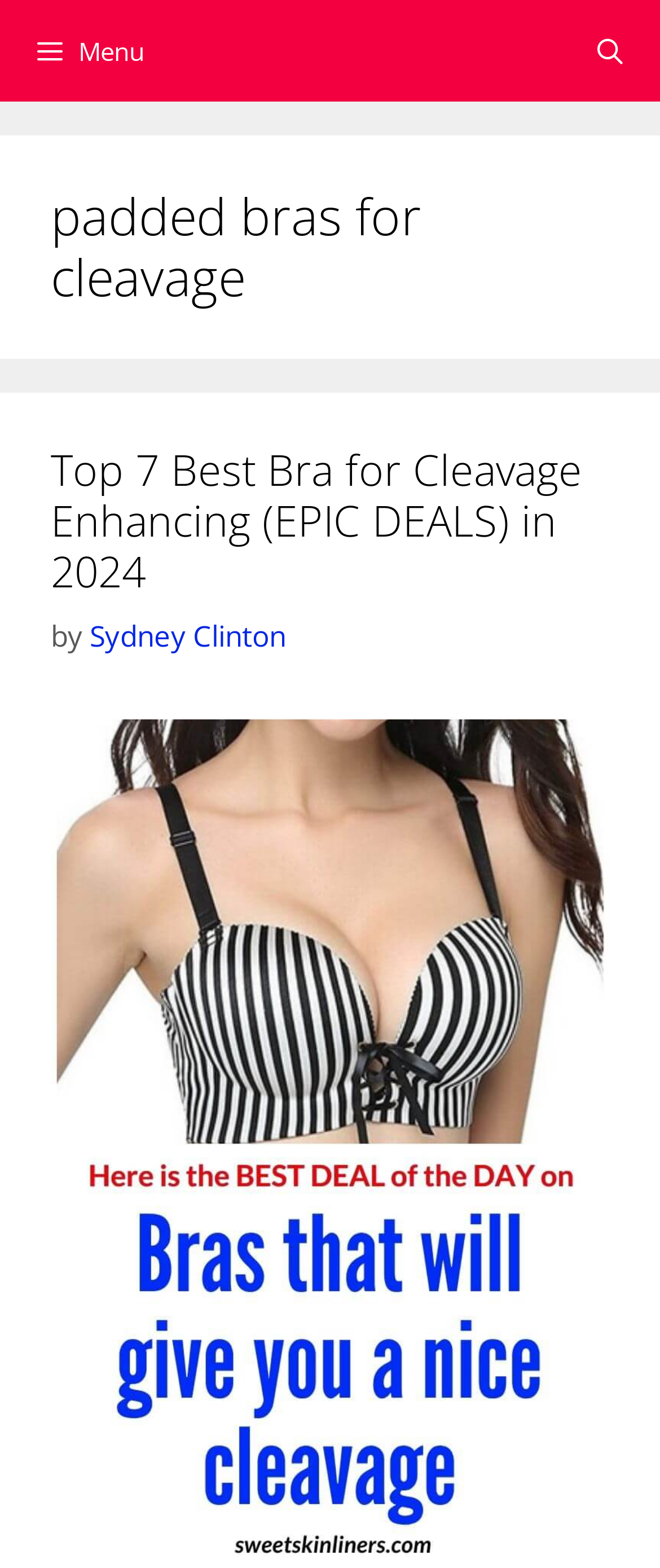Who is the author of the article?
Please answer the question with as much detail as possible using the screenshot.

I found the author of the article by looking at the link element with the text 'Sydney Clinton' which is located near the title of the article. This suggests that Sydney Clinton is the author of the article.